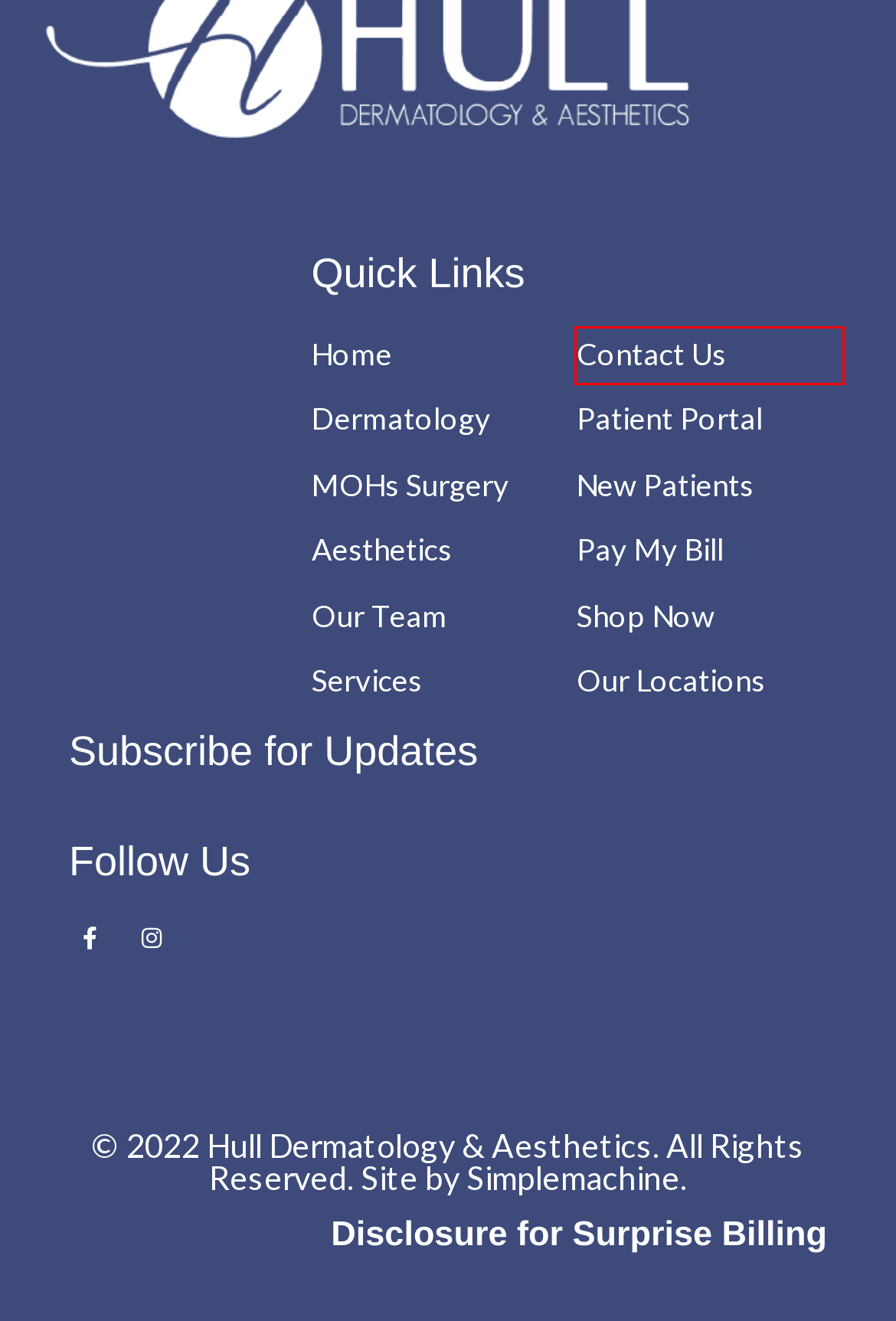Review the webpage screenshot and focus on the UI element within the red bounding box. Select the best-matching webpage description for the new webpage that follows after clicking the highlighted element. Here are the candidates:
A. Home - Hull Dermatology & Aesthetics | Northwest Arkansas
B. Mohs Surgery | Hull Dermatology & Aesthetics in Northwest Arkansas
C. Contact Us - Hull Dermatology & Aesthetics | Northwest Arkansas
D. New Patients - Hull Dermatology & Aesthetics | Northwest Arkansas
E. Dermaplaning | Hull Dermatology & Aesthetics | Northwest Arkansas
F. Microdermabrasion | Hull Dermatology & Aesthetics
G. Web Design Bentonville | Web Design Northwest Arkansas
H. Diamond Glow | Hull Dermatology & Aesthetics | Northwest Arkansas

C